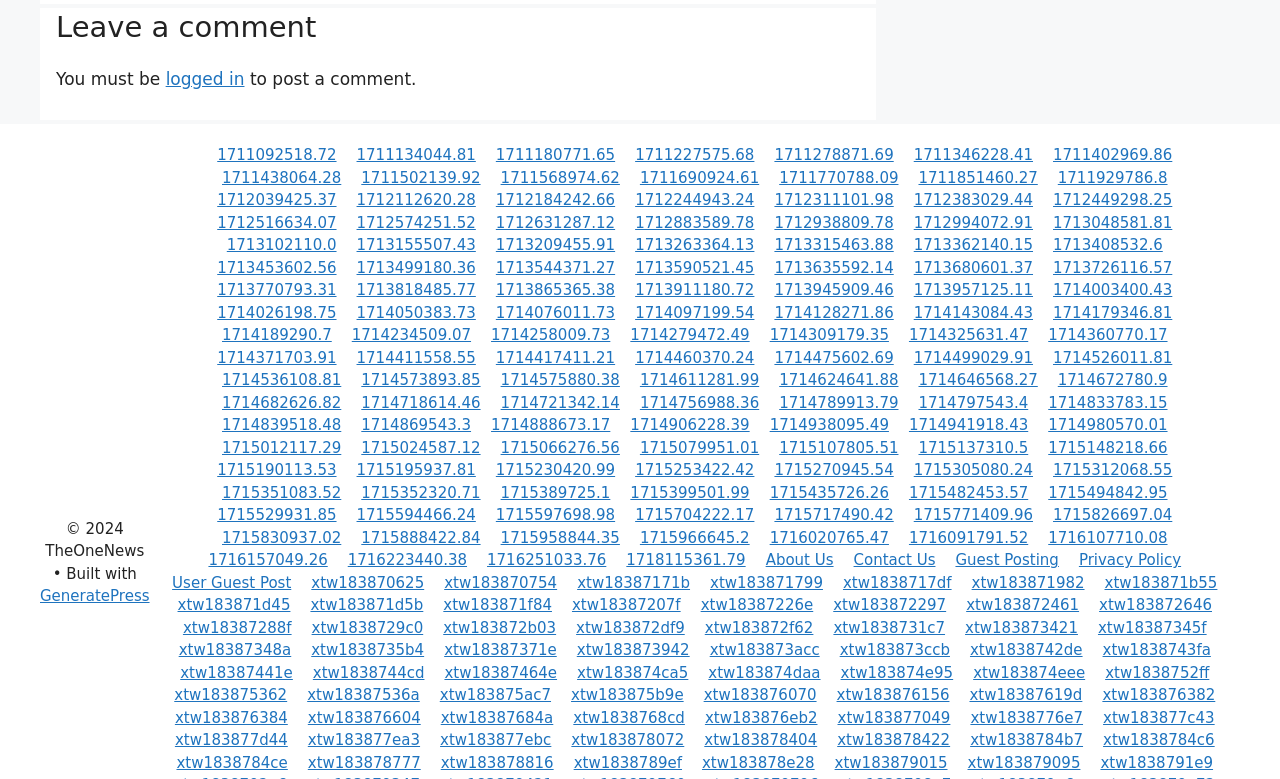Based on the visual content of the image, answer the question thoroughly: What is the condition to post a comment?

According to the text on the webpage, 'You must be logged in to post a comment.', which implies that the condition to post a comment is to be logged in.